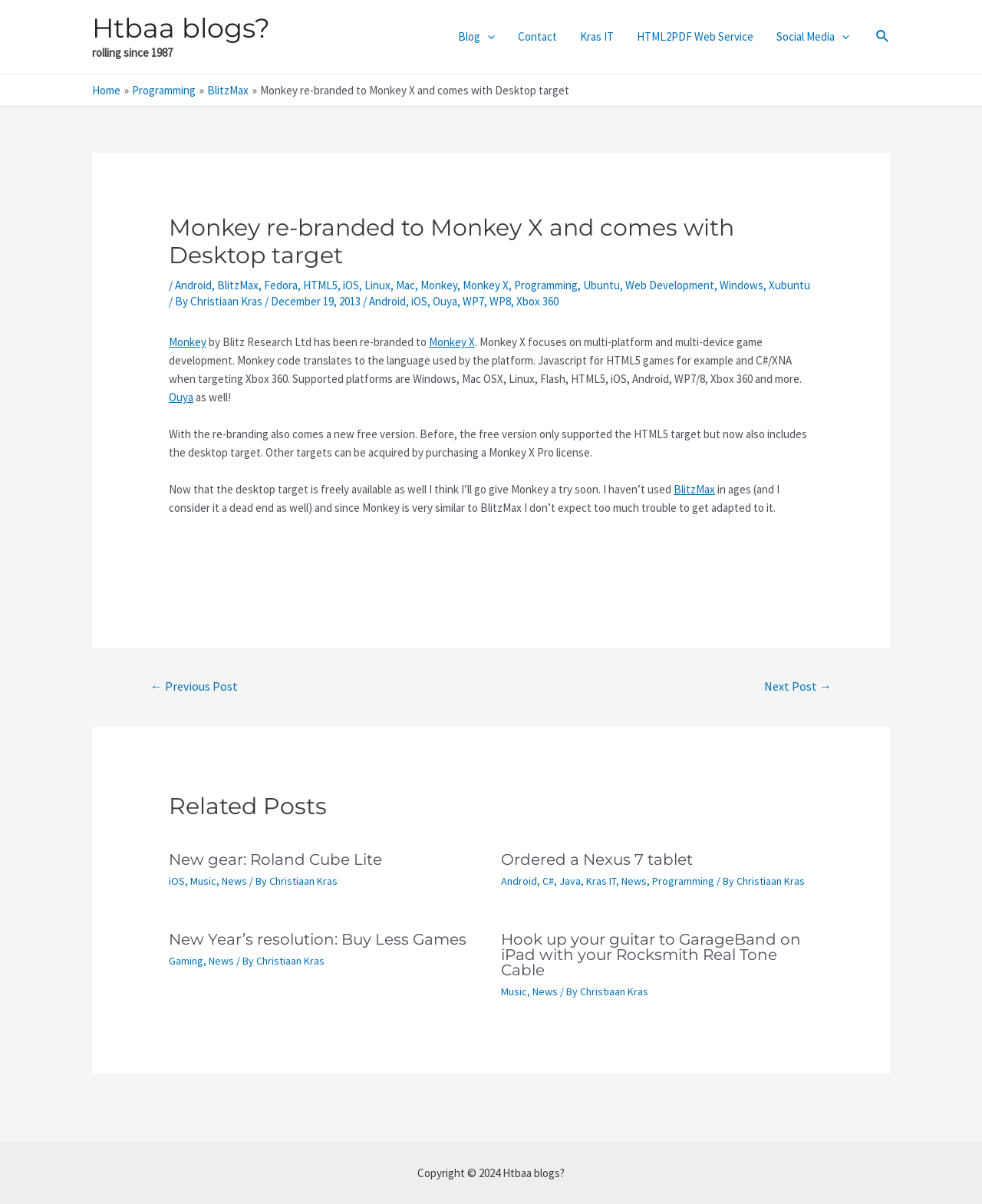Generate the text content of the main heading of the webpage.

Monkey re-branded to Monkey X and comes with Desktop target